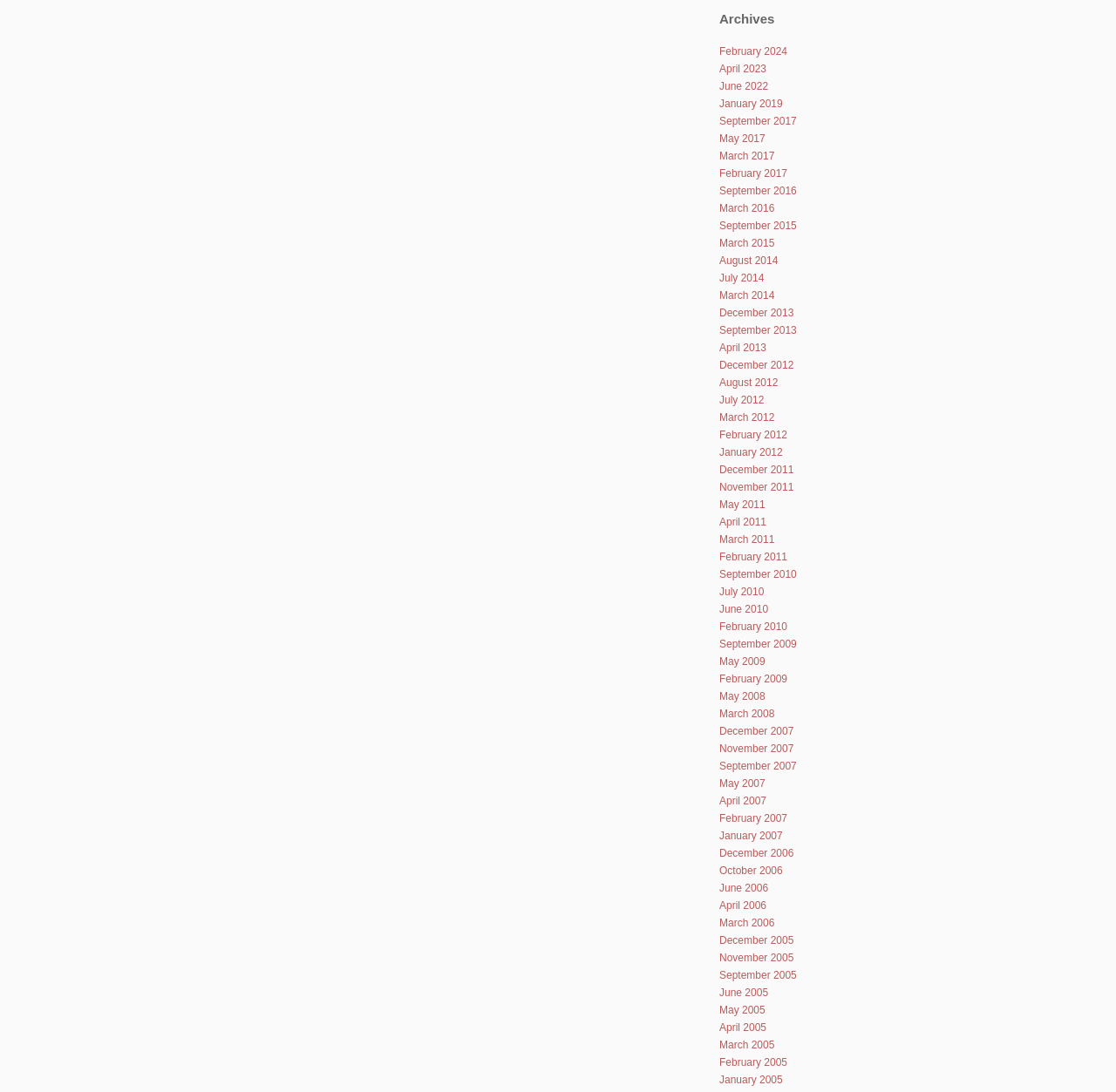Given the description of the UI element: "September 2010", predict the bounding box coordinates in the form of [left, top, right, bottom], with each value being a float between 0 and 1.

[0.645, 0.52, 0.714, 0.532]